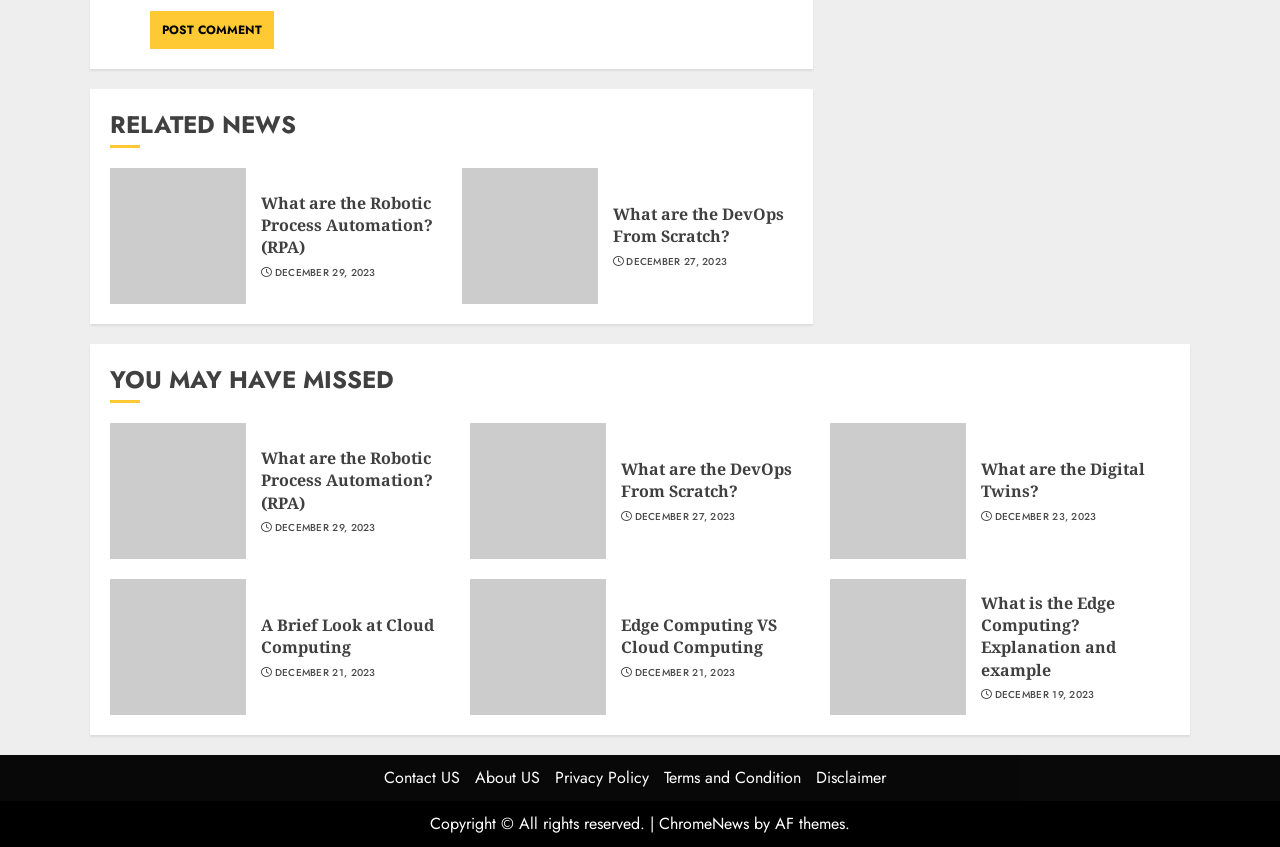Locate the bounding box coordinates of the area where you should click to accomplish the instruction: "Check the Digital Twins article".

[0.766, 0.541, 0.914, 0.594]